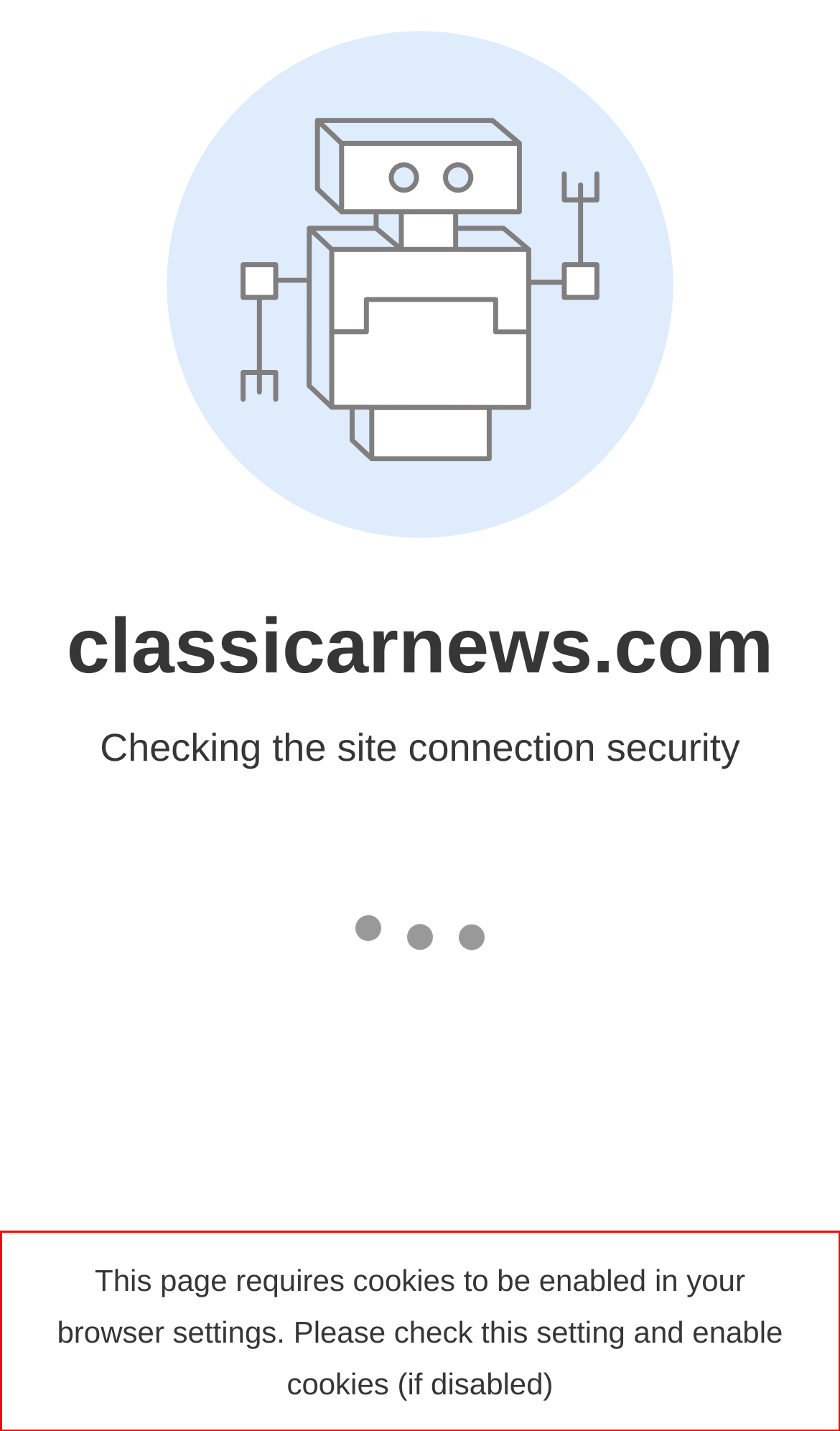Within the screenshot of a webpage, identify the red bounding box and perform OCR to capture the text content it contains.

This page requires cookies to be enabled in your browser settings. Please check this setting and enable cookies (if disabled)